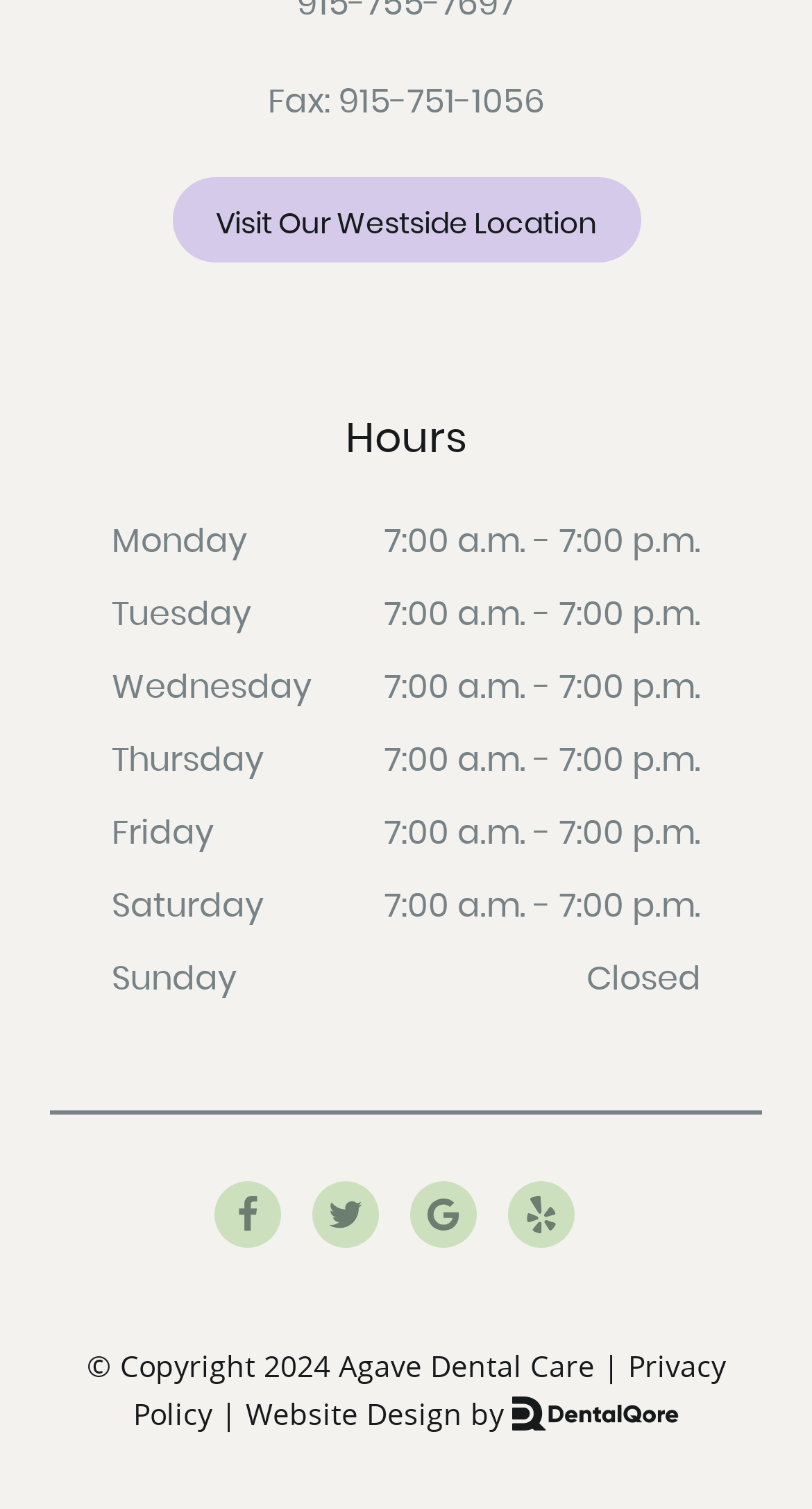What are the hours of operation on Monday?
Give a one-word or short-phrase answer derived from the screenshot.

7:00 a.m. - 7:00 p.m.